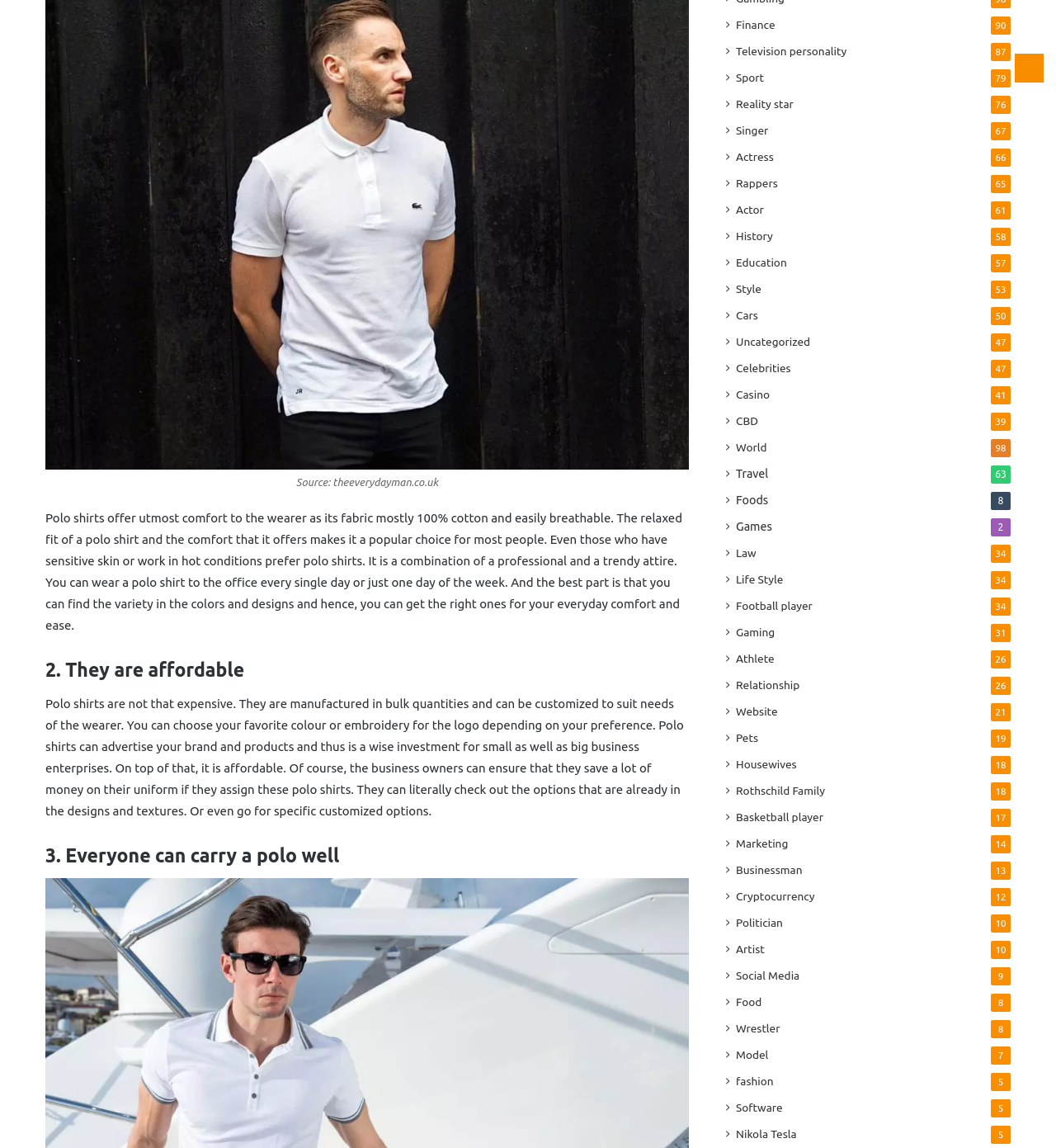Identify the bounding box coordinates for the UI element described as follows: "Nikola Tesla". Ensure the coordinates are four float numbers between 0 and 1, formatted as [left, top, right, bottom].

[0.697, 0.981, 0.754, 0.996]